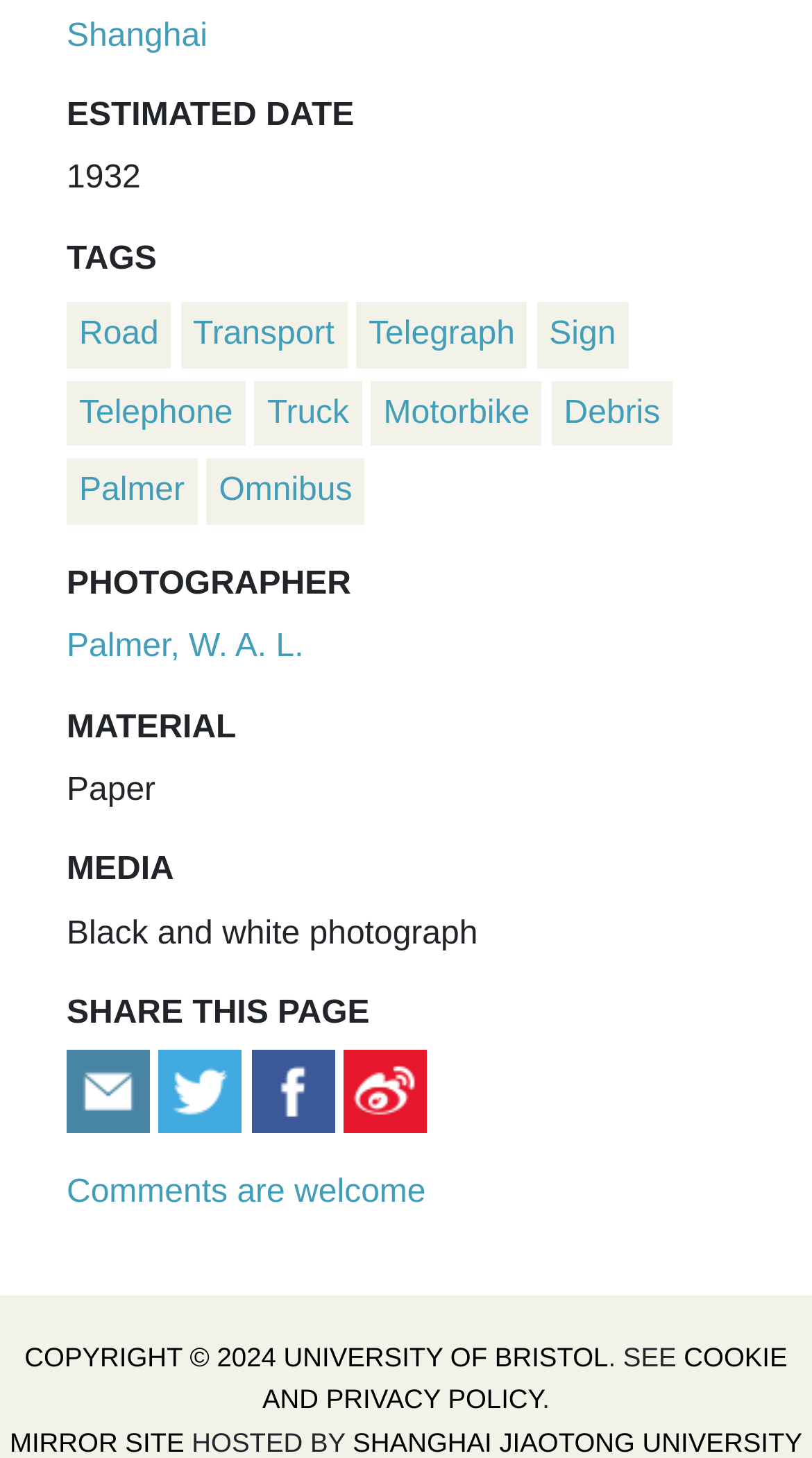Provide a short answer using a single word or phrase for the following question: 
What is the media type of the photograph?

Black and white photograph